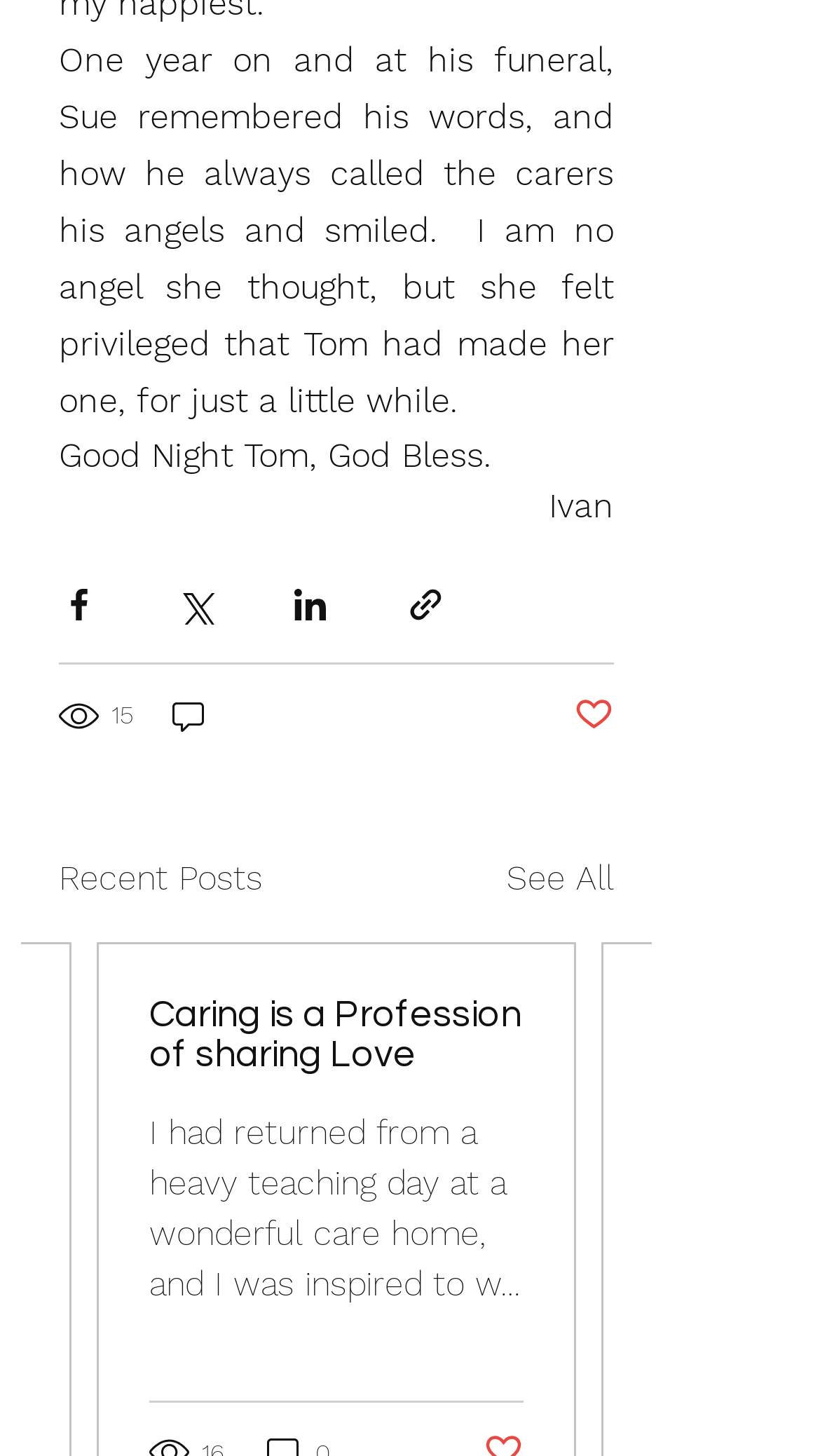What is the title of the section below the current post?
Using the image as a reference, answer with just one word or a short phrase.

Recent Posts